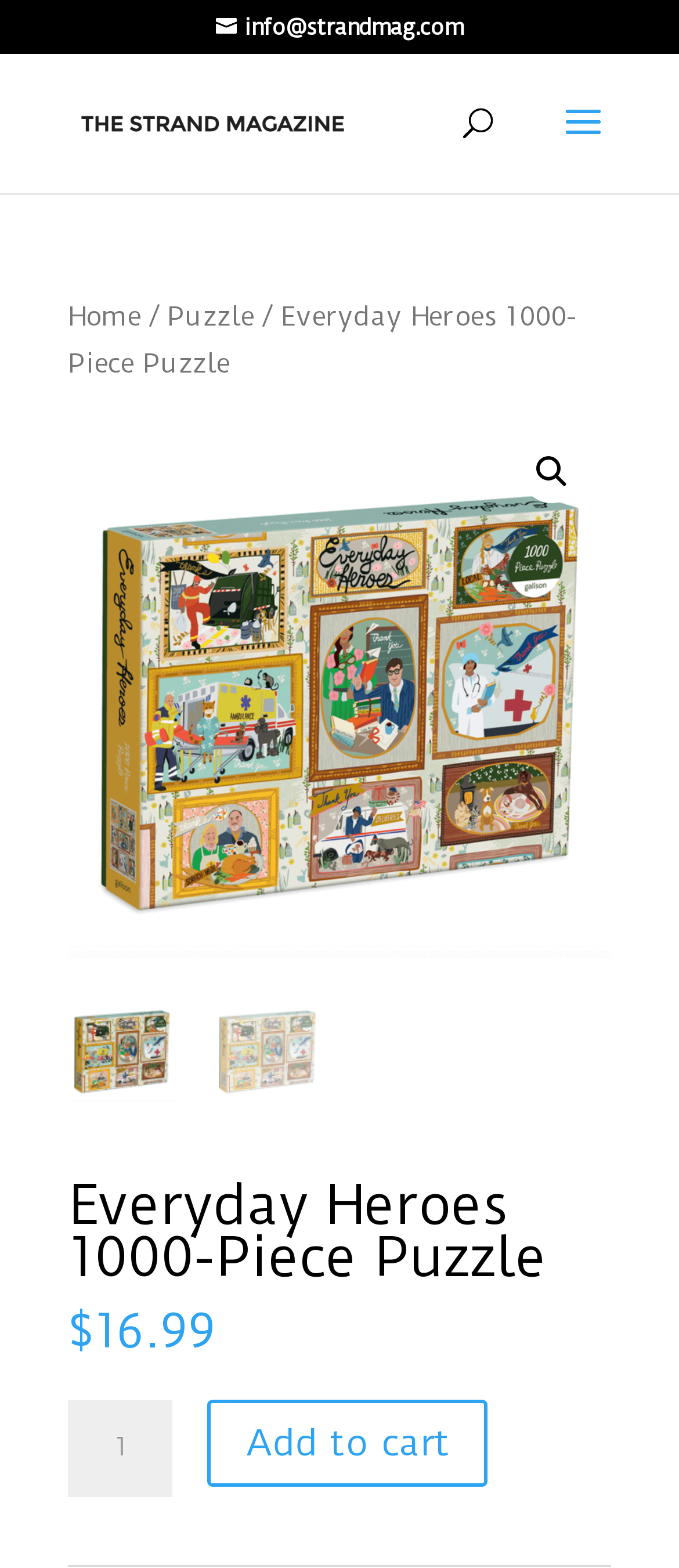What is the purpose of the button with the text 'Add to cart 5'?
Please provide a single word or phrase as the answer based on the screenshot.

Add the puzzle to the cart